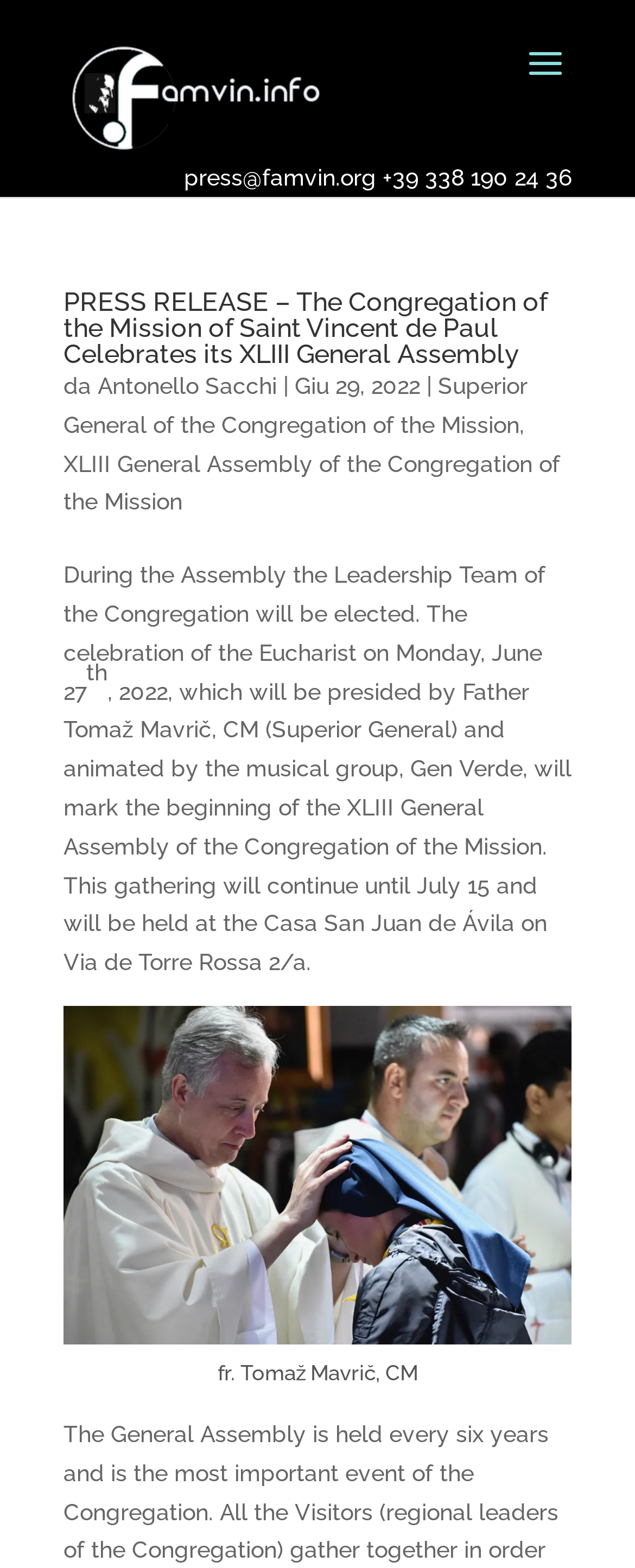Please provide a detailed answer to the question below by examining the image:
Who is the Superior General of the Congregation of the Mission?

I found the answer by reading the text that mentions the Superior General of the Congregation of the Mission, and then looking at the figure caption that mentions Father Tomaž Mavrič, CM.